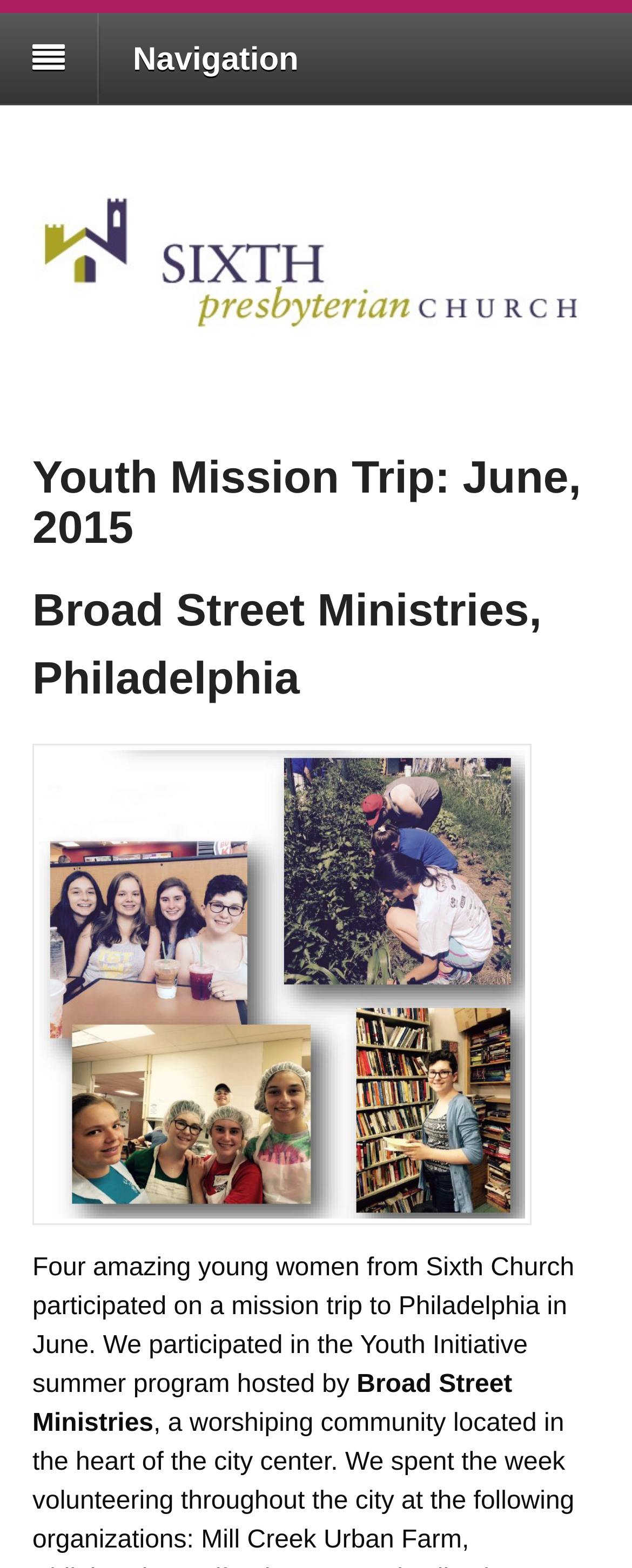What is the orientation of the image 'youthmission1'? Examine the screenshot and reply using just one word or a brief phrase.

Vertical